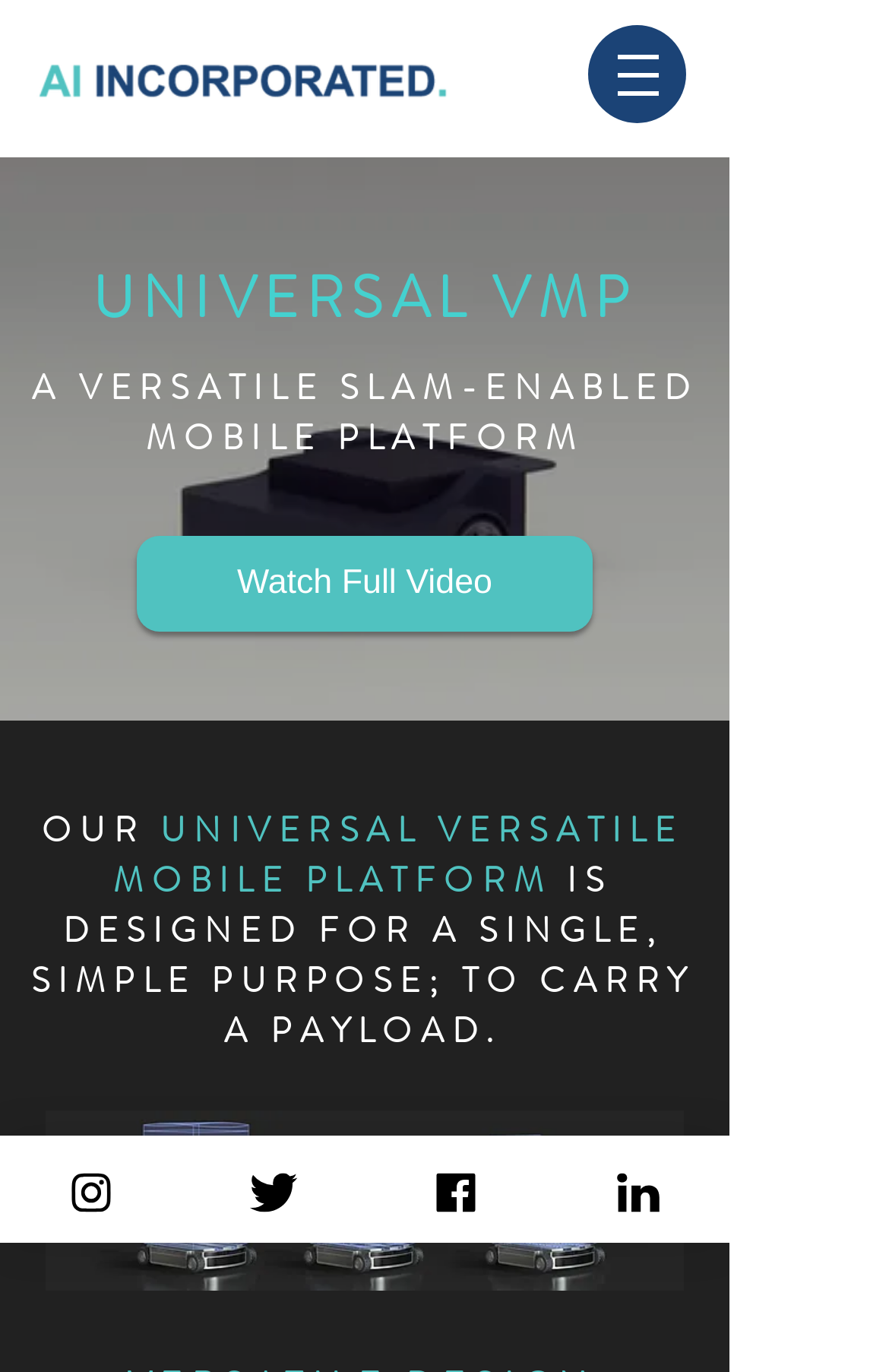What is the purpose of the Universal VMP?
Using the details shown in the screenshot, provide a comprehensive answer to the question.

The purpose of the Universal VMP can be found in the text description below the heading 'UNIVERSAL VMP', which states 'IS DESIGNED FOR A SINGLE, SIMPLE PURPOSE; TO CARRY A PAYLOAD'.